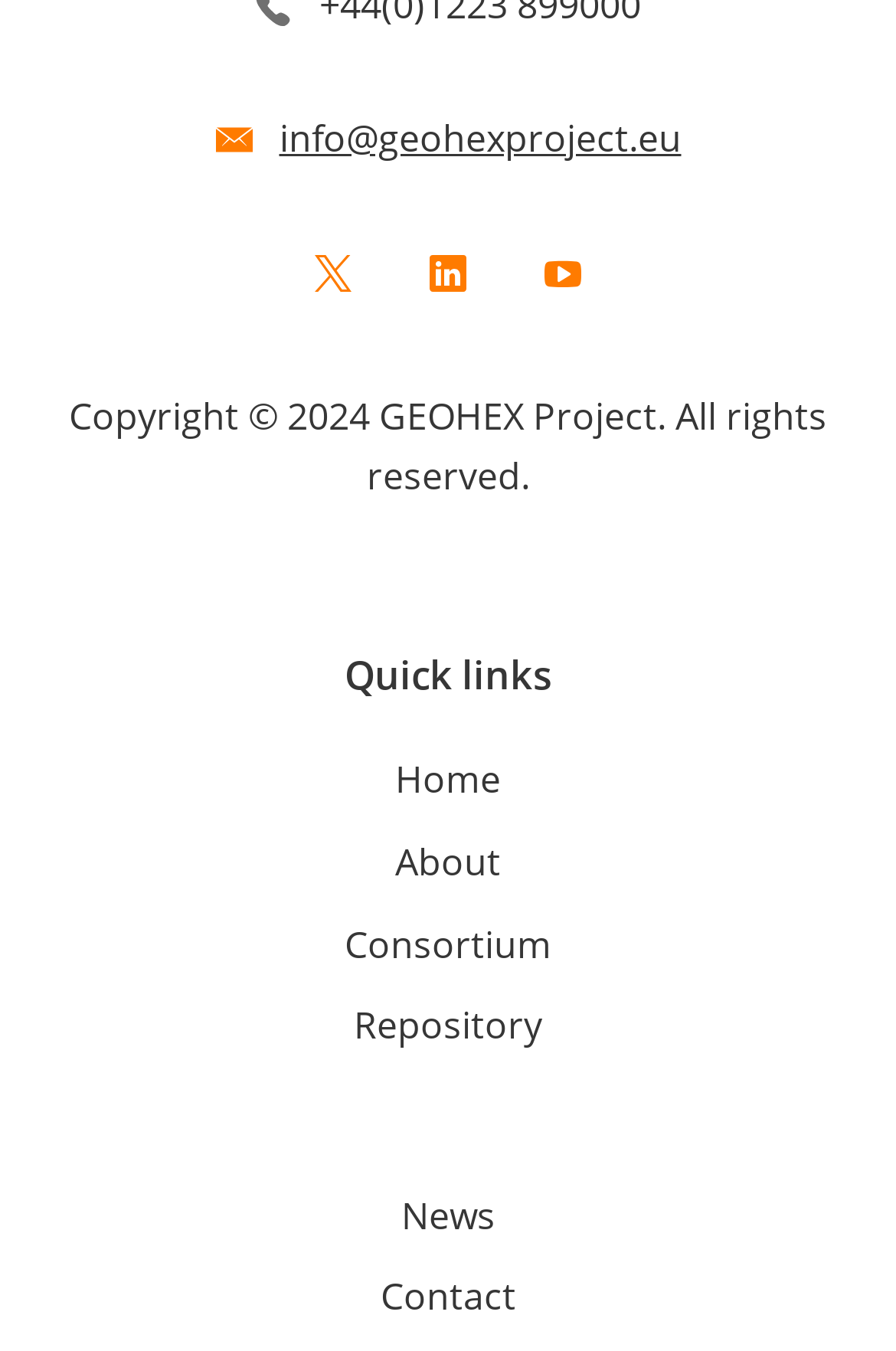Please specify the bounding box coordinates of the element that should be clicked to execute the given instruction: 'Go to Home page'. Ensure the coordinates are four float numbers between 0 and 1, expressed as [left, top, right, bottom].

[0.441, 0.558, 0.559, 0.596]